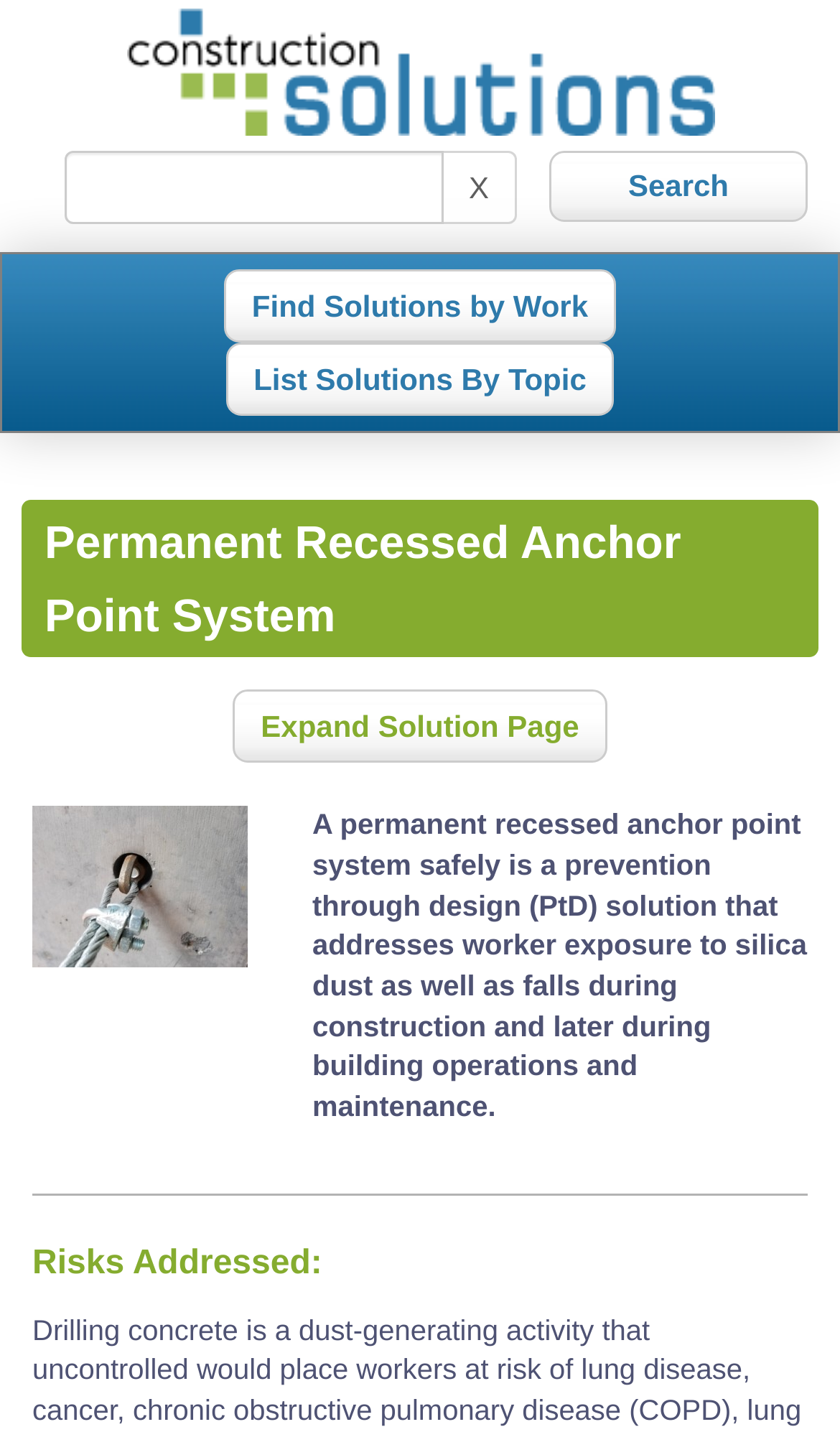What is the topic of the solution page?
Look at the image and respond with a one-word or short-phrase answer.

Permanent Recessed Anchor Point System